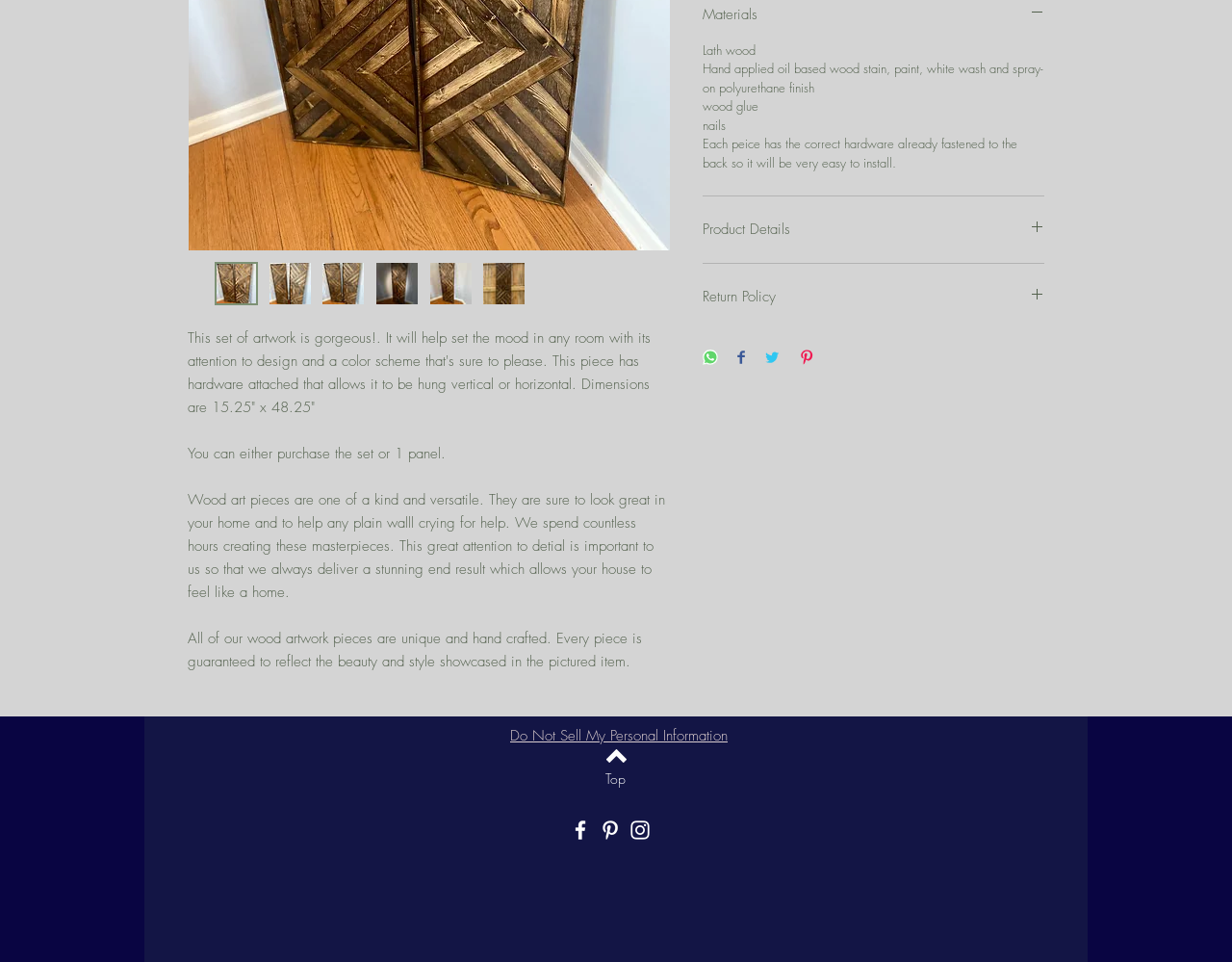Given the description of the UI element: "Return Policy", predict the bounding box coordinates in the form of [left, top, right, bottom], with each value being a float between 0 and 1.

[0.57, 0.298, 0.848, 0.319]